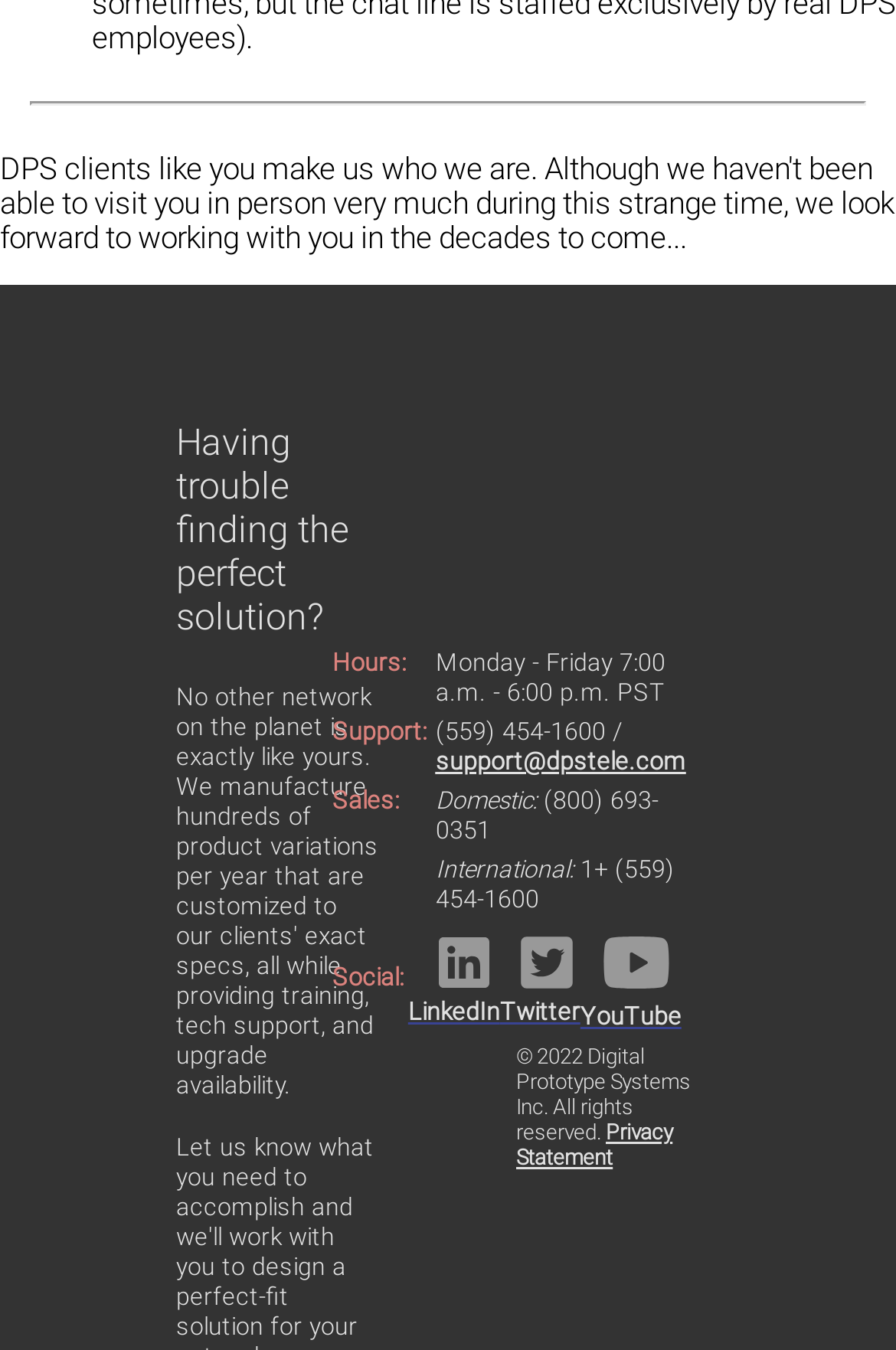Respond to the following question using a concise word or phrase: 
What is the email address for support?

support@dpstele.com